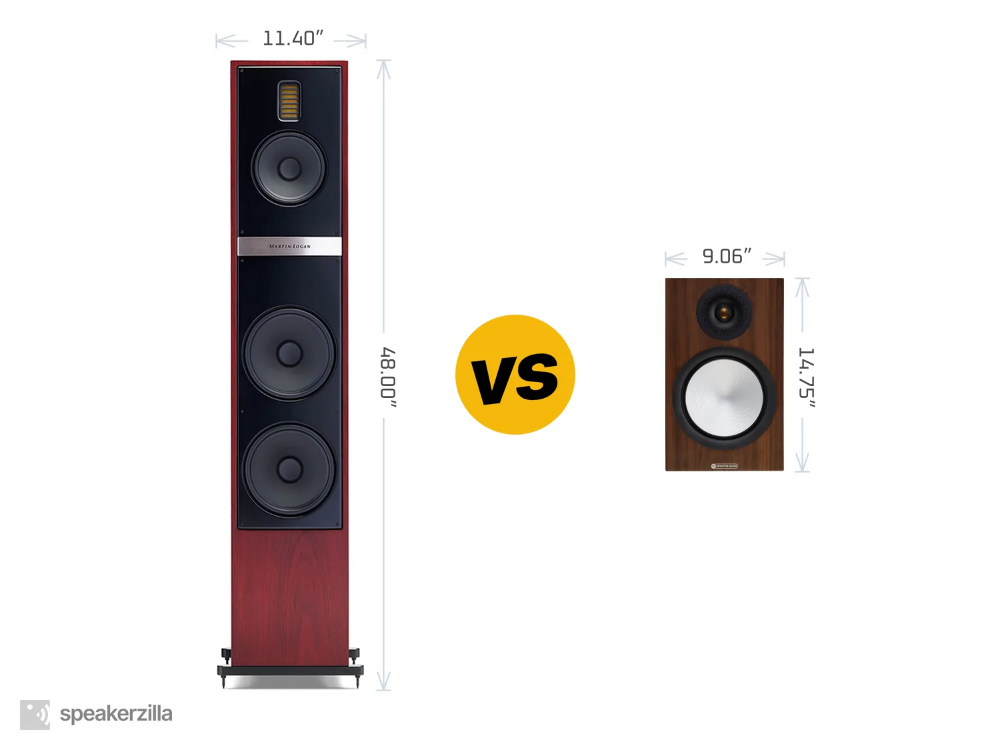Give a detailed account of the elements present in the image.

The image presents a side-by-side comparison of two audio speakers: the tall MartinLogan Motion 60XTi Tower Speaker on the left and the more compact Monitor Audio Silver 100 7G Bookshelf Speaker on the right. The dimensions are prominently displayed, highlighting the significant height difference between the two models. The MartinLogan stands at 48.00 inches tall and 11.40 inches wide, while the Monitor Audio measures 14.75 inches tall and 9.06 inches wide. A bold yellow "VS" graphic in the center visually emphasizes the contrast between these two speaker types, showcasing both their distinct designs and intended applications. This informative visual is aimed at helping consumers compare the specifications and choose the right speaker for their audio needs.